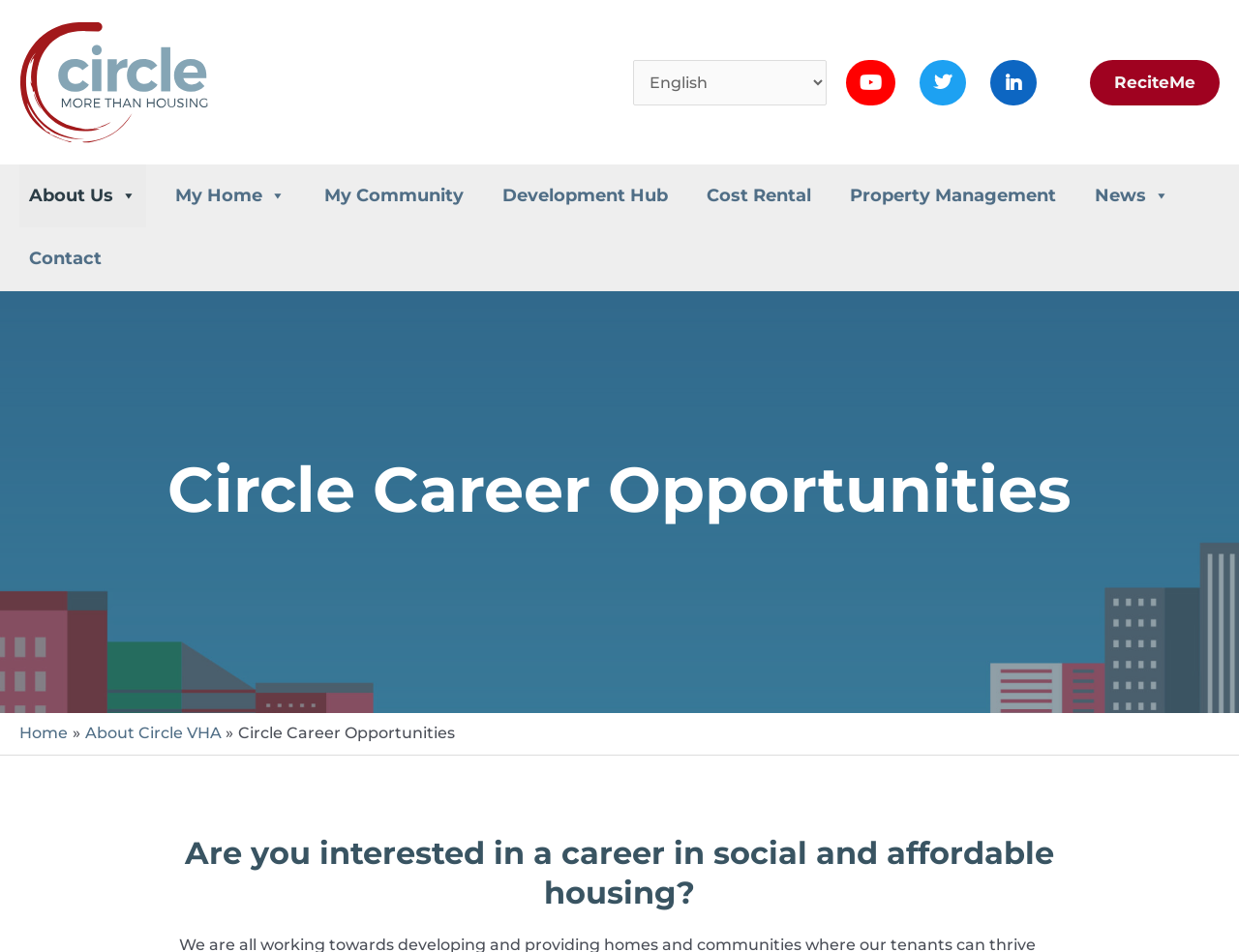Identify and provide the bounding box coordinates of the UI element described: "admin". The coordinates should be formatted as [left, top, right, bottom], with each number being a float between 0 and 1.

None